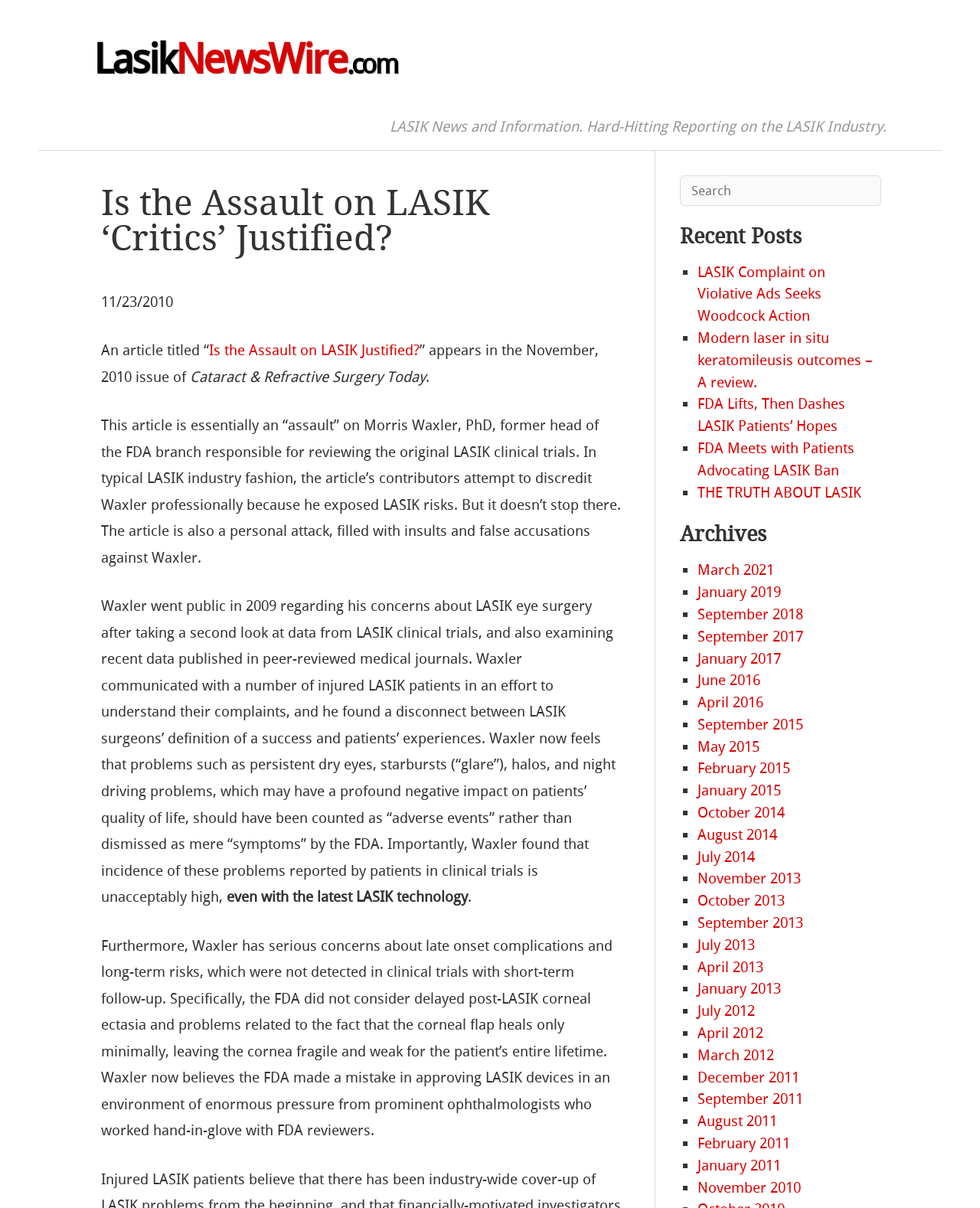How many recent posts are listed?
From the screenshot, supply a one-word or short-phrase answer.

5